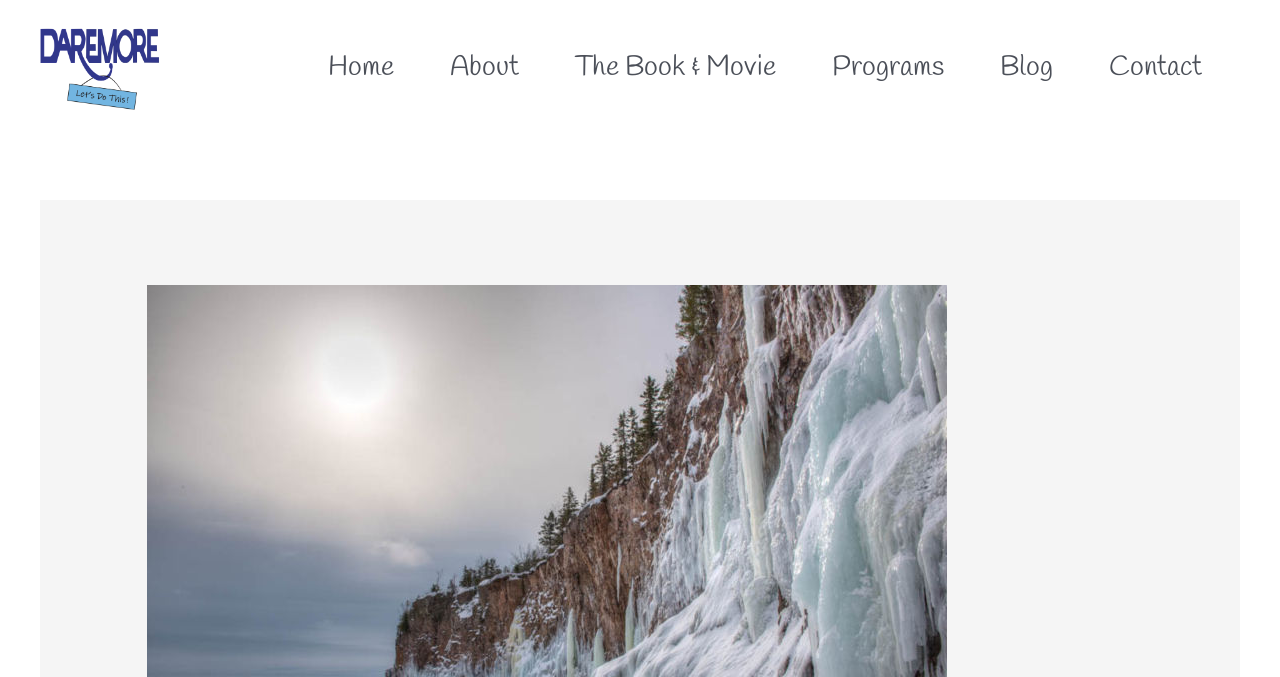Reply to the question with a single word or phrase:
What is the first navigation link?

Home